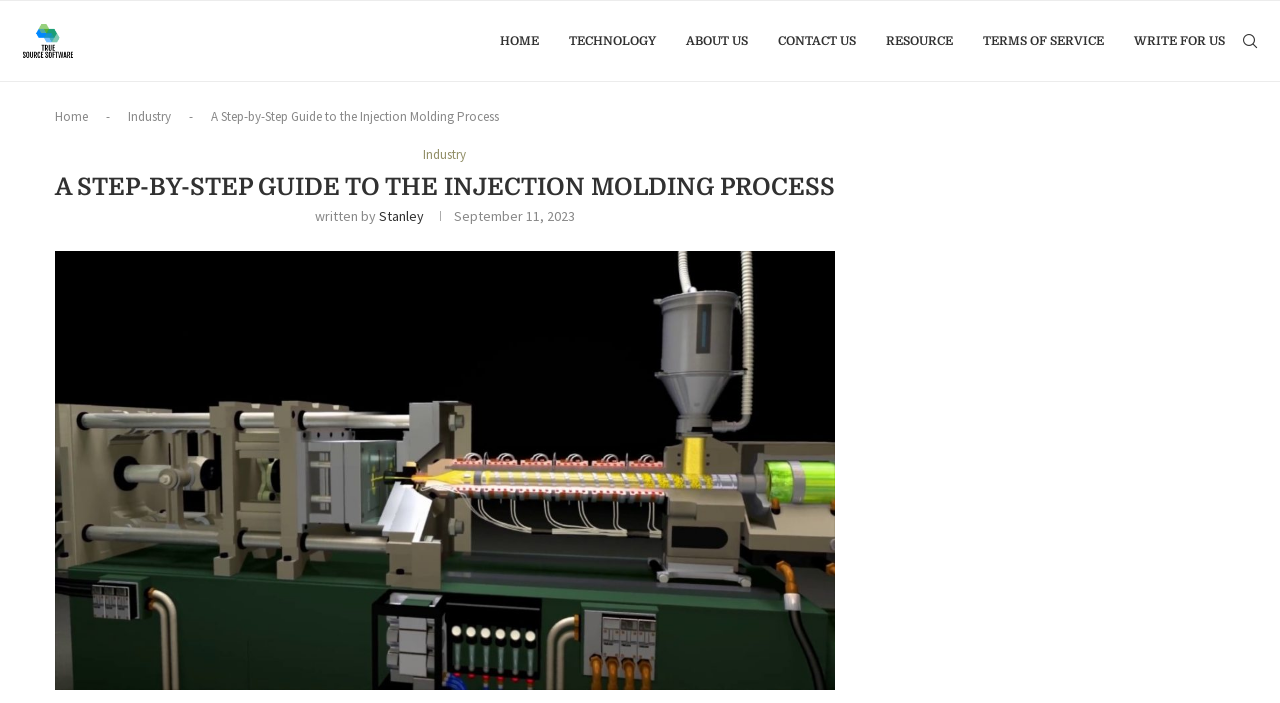Please locate the bounding box coordinates for the element that should be clicked to achieve the following instruction: "go to home page". Ensure the coordinates are given as four float numbers between 0 and 1, i.e., [left, top, right, bottom].

[0.391, 0.001, 0.421, 0.115]